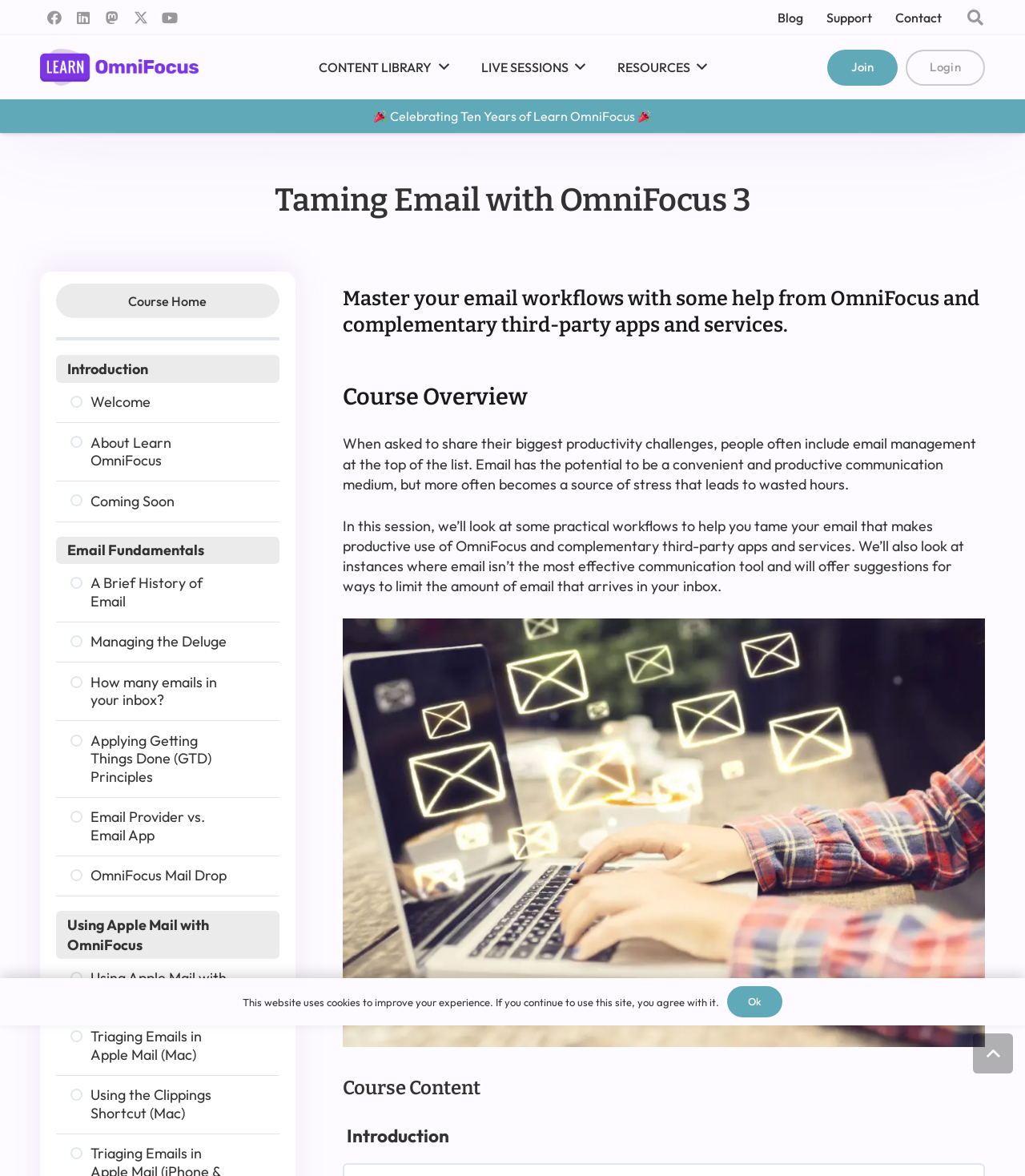Locate and provide the bounding box coordinates for the HTML element that matches this description: "aria-label="Twitter" title="Twitter"".

[0.123, 0.003, 0.152, 0.027]